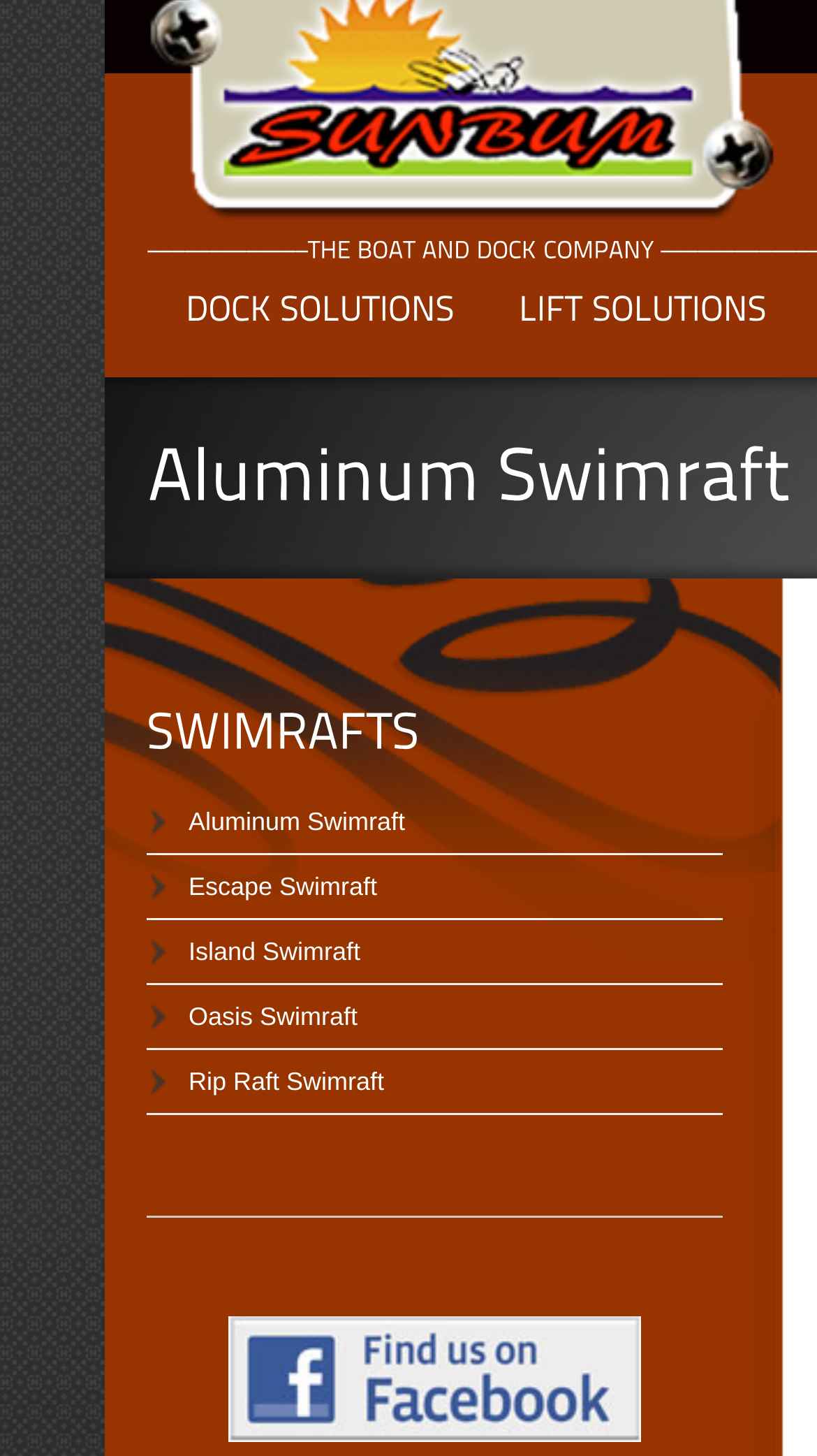Please identify the bounding box coordinates of the clickable area that will allow you to execute the instruction: "Learn how to use this product".

None